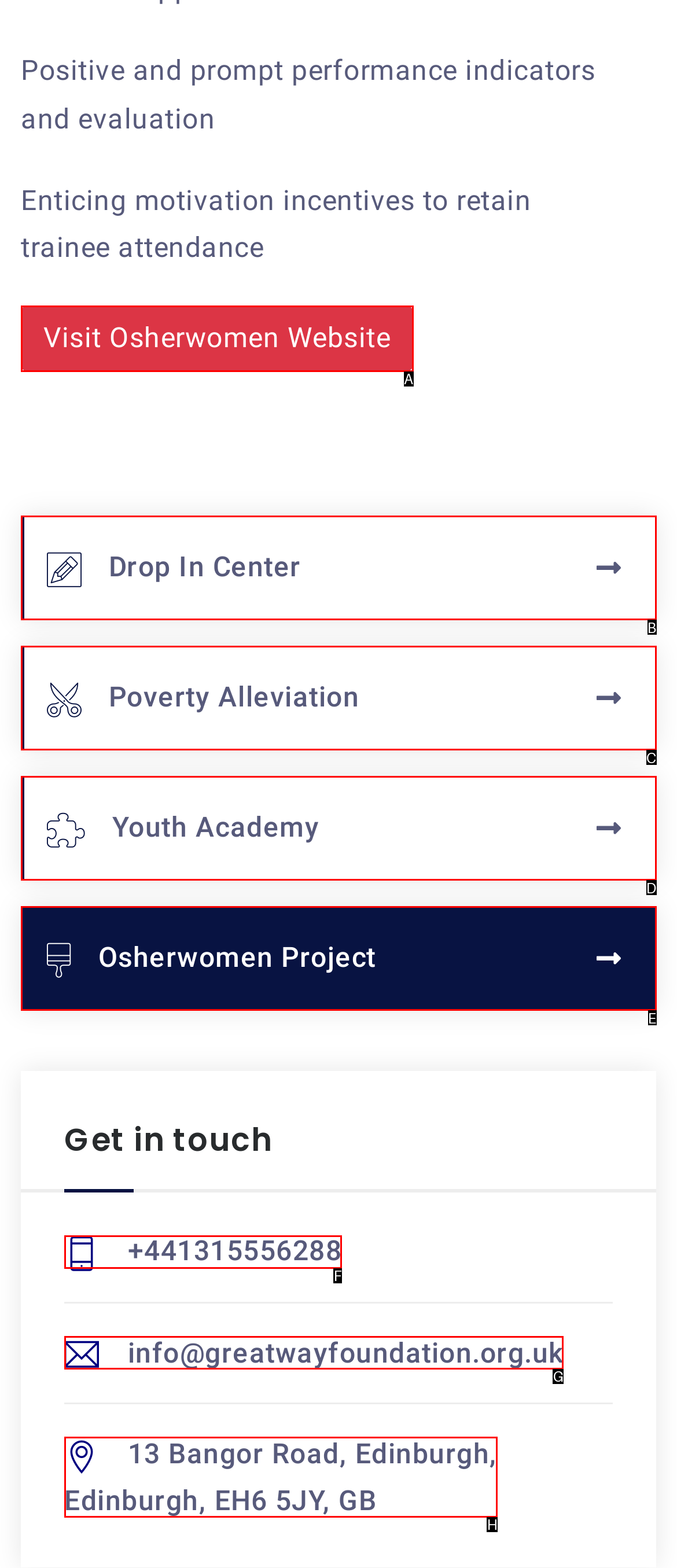Which UI element should be clicked to perform the following task: Call +441315556288? Answer with the corresponding letter from the choices.

F